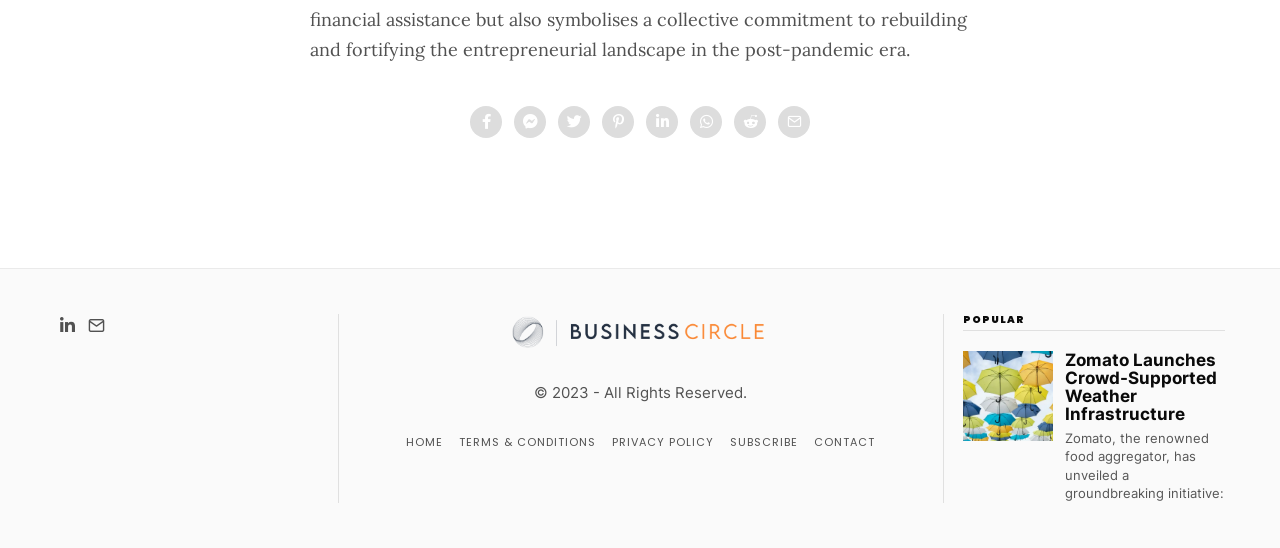Please identify the bounding box coordinates of the element I need to click to follow this instruction: "click the HOME link".

[0.317, 0.792, 0.346, 0.823]